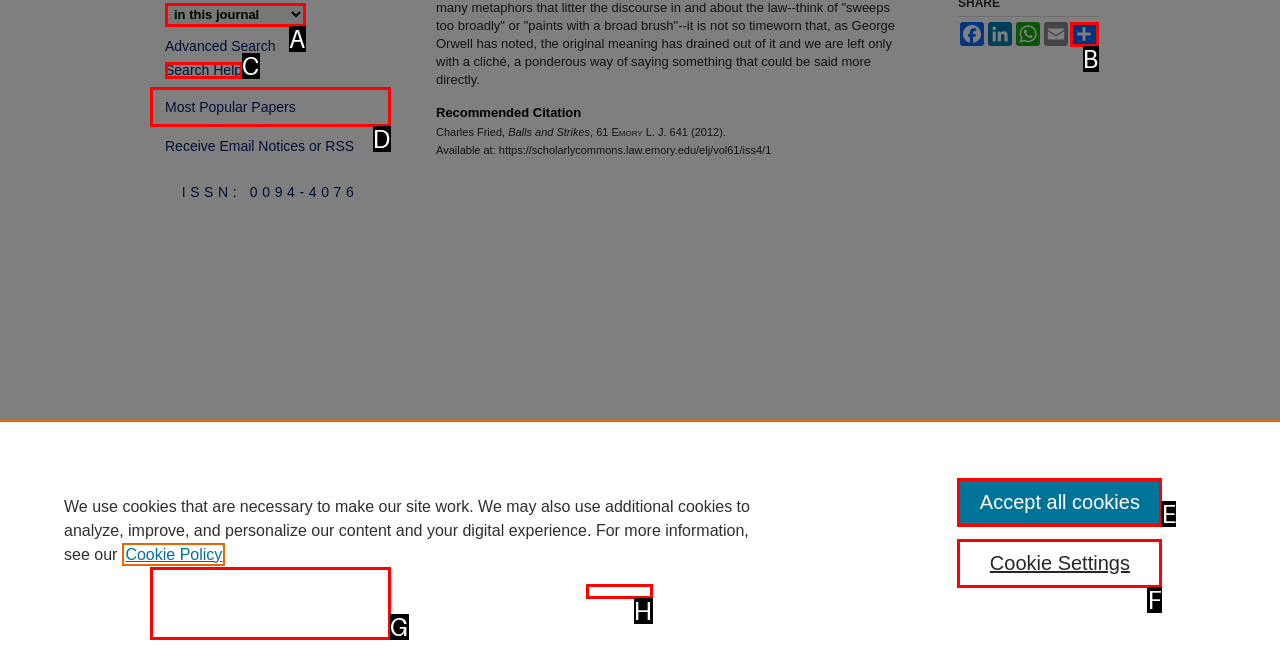Find the option that matches this description: Share
Provide the matching option's letter directly.

B